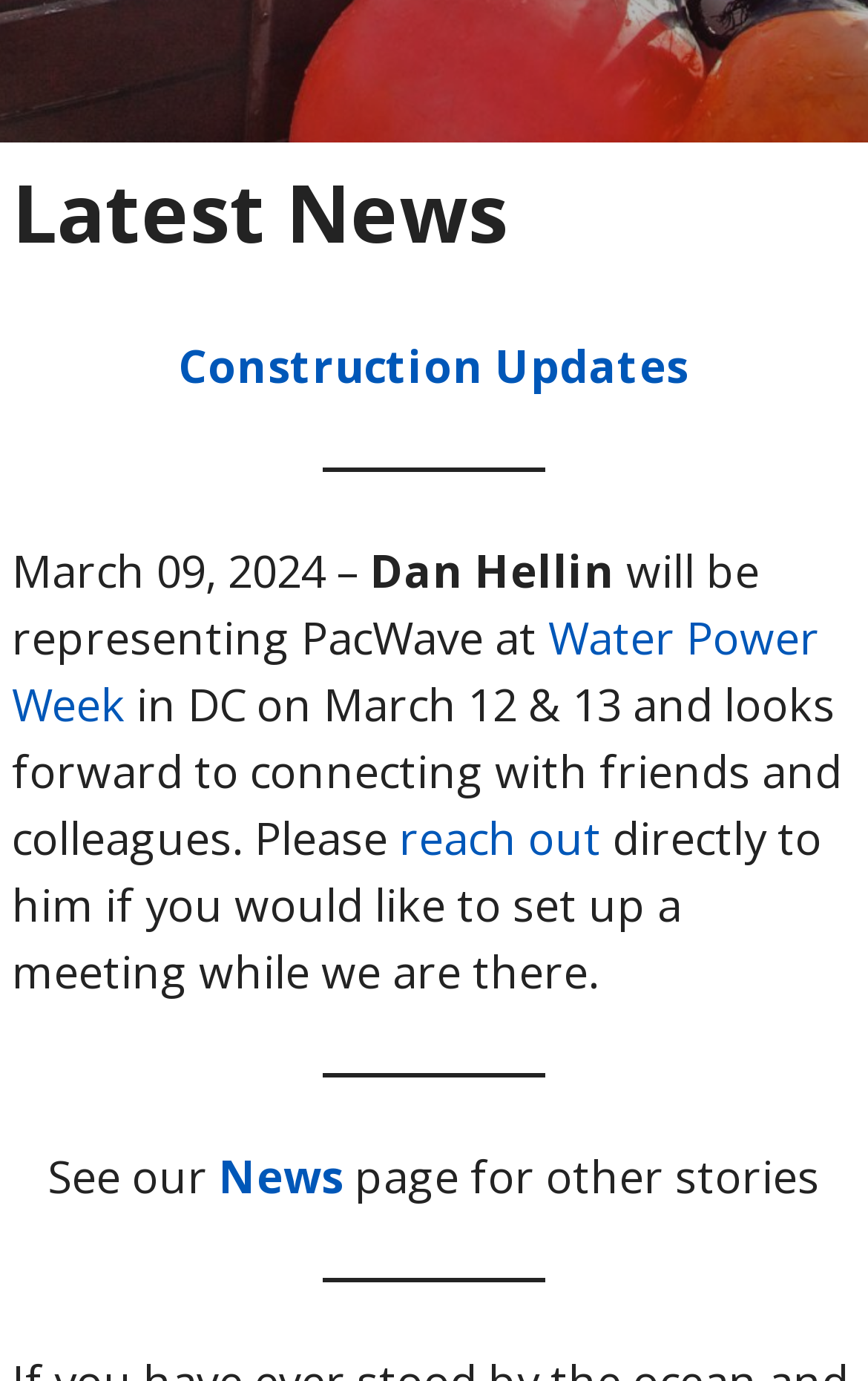Answer the question with a single word or phrase: 
What is the latest news title?

Construction Updates